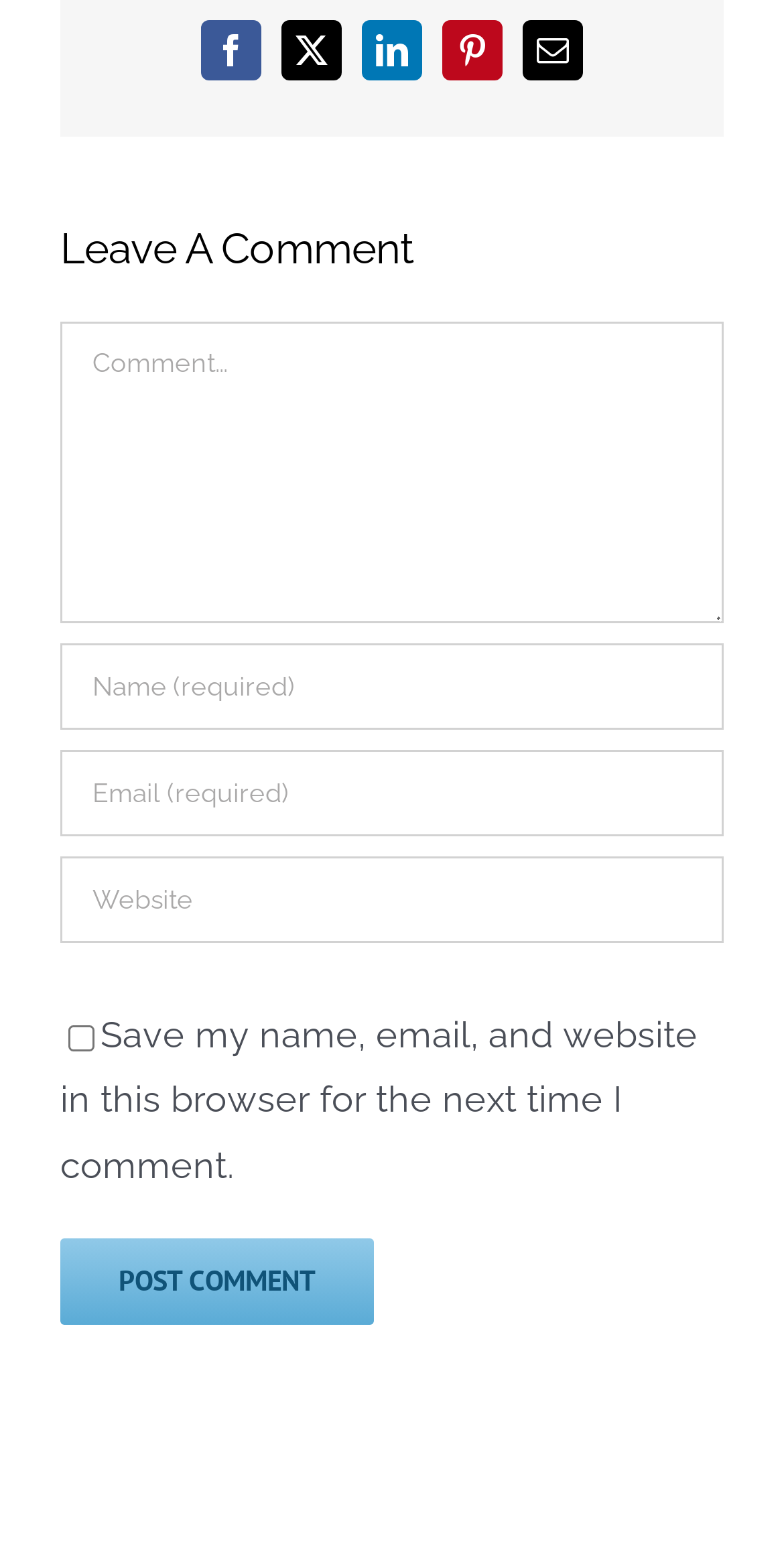Please specify the bounding box coordinates of the area that should be clicked to accomplish the following instruction: "Enter comment". The coordinates should consist of four float numbers between 0 and 1, i.e., [left, top, right, bottom].

[0.077, 0.207, 0.923, 0.401]